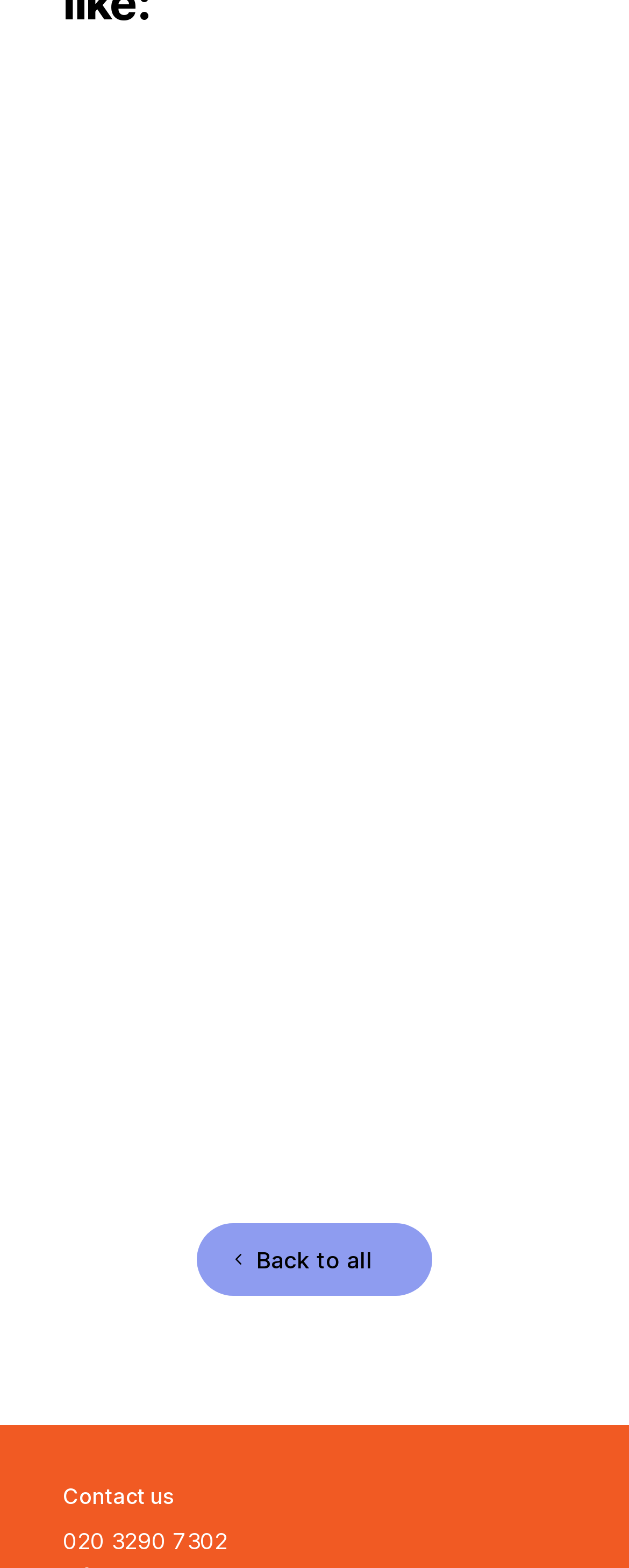Bounding box coordinates must be specified in the format (top-left x, top-left y, bottom-right x, bottom-right y). All values should be floating point numbers between 0 and 1. What are the bounding box coordinates of the UI element described as: read more

[0.149, 0.693, 0.415, 0.723]